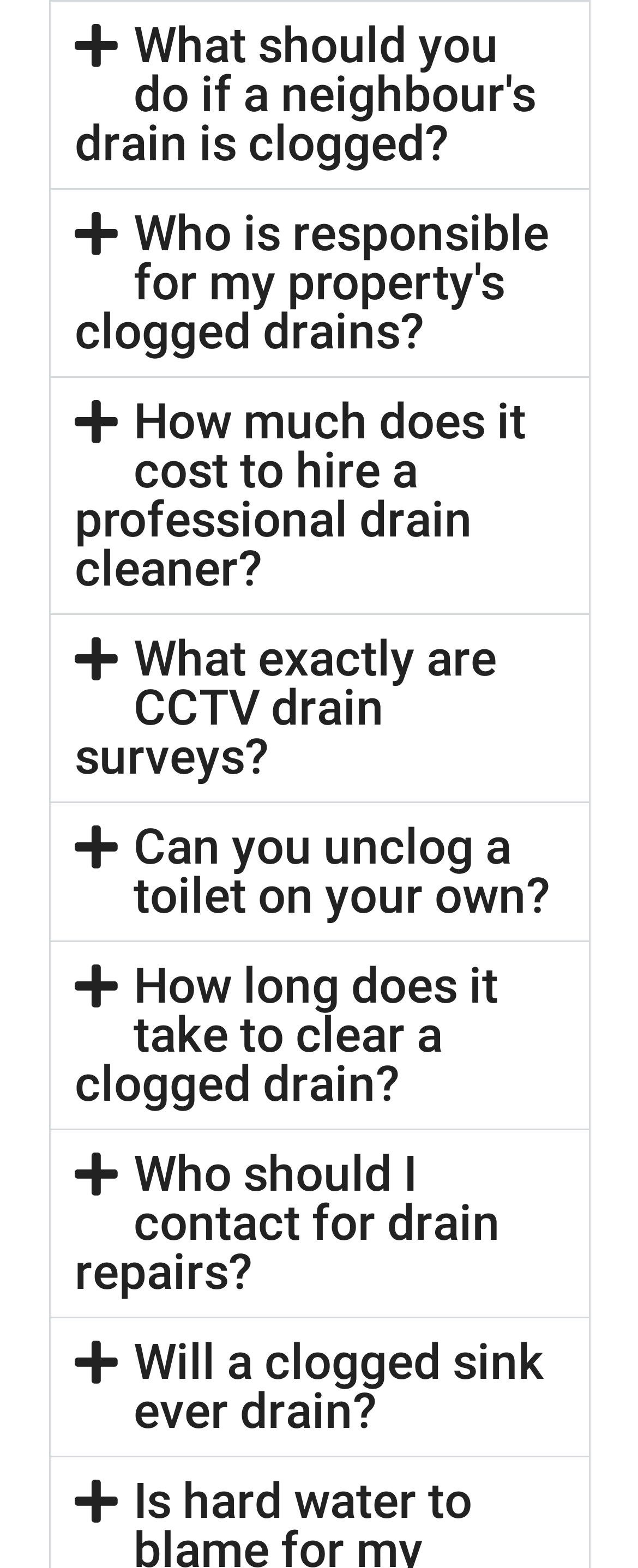What is the topic of the first button?
Please provide a detailed and comprehensive answer to the question.

The first button on the webpage has the text 'What should you do if a neighbour's drain is clogged?' which indicates that the topic of the first button is related to a neighbour's drain.